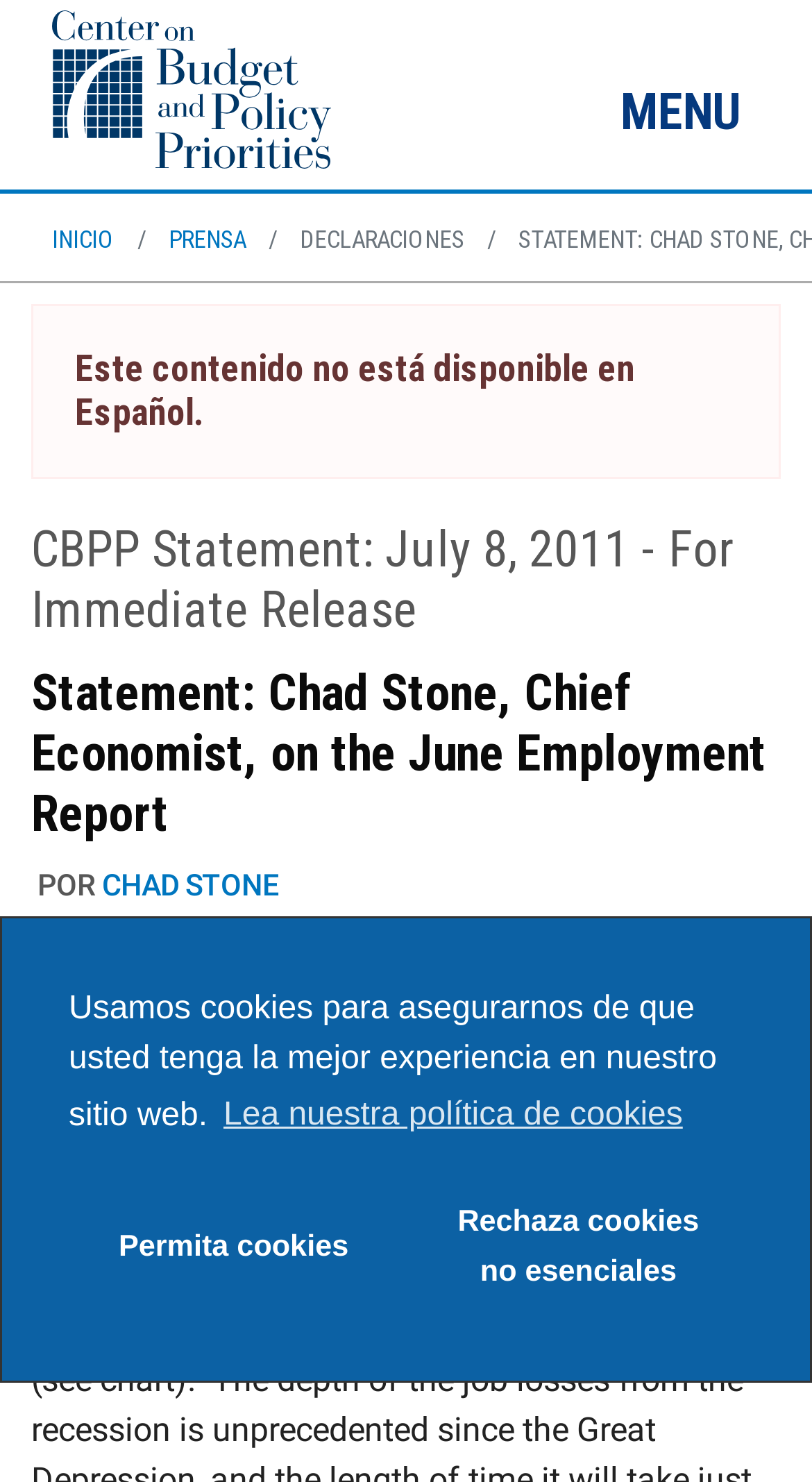Please find the bounding box for the UI component described as follows: "Rechaza cookies no esenciales".

[0.509, 0.797, 0.915, 0.887]